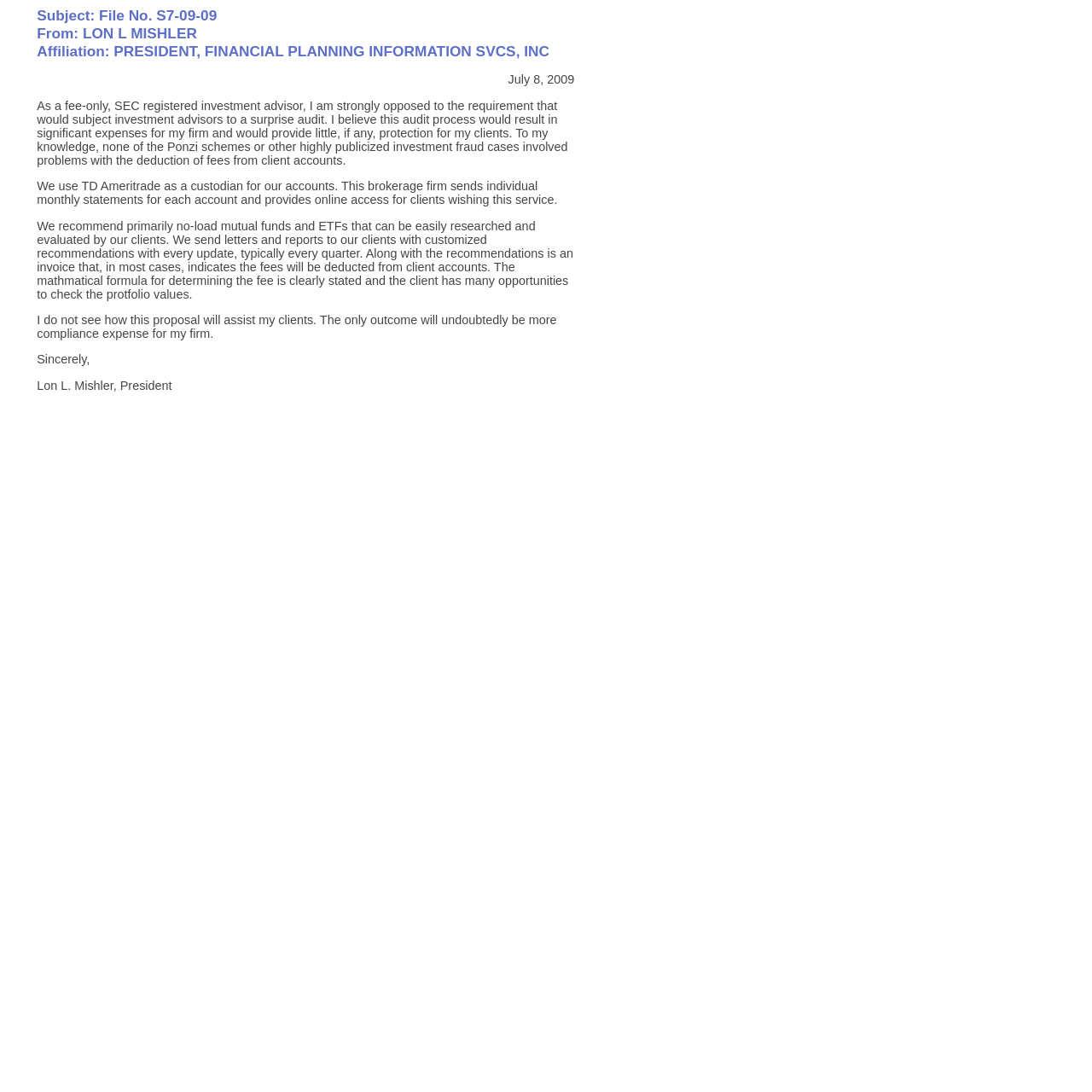Carefully examine the image and provide an in-depth answer to the question: What is the author's title?

I found the author's title 'President' in the StaticText element with bounding box coordinates [0.034, 0.347, 0.157, 0.359].